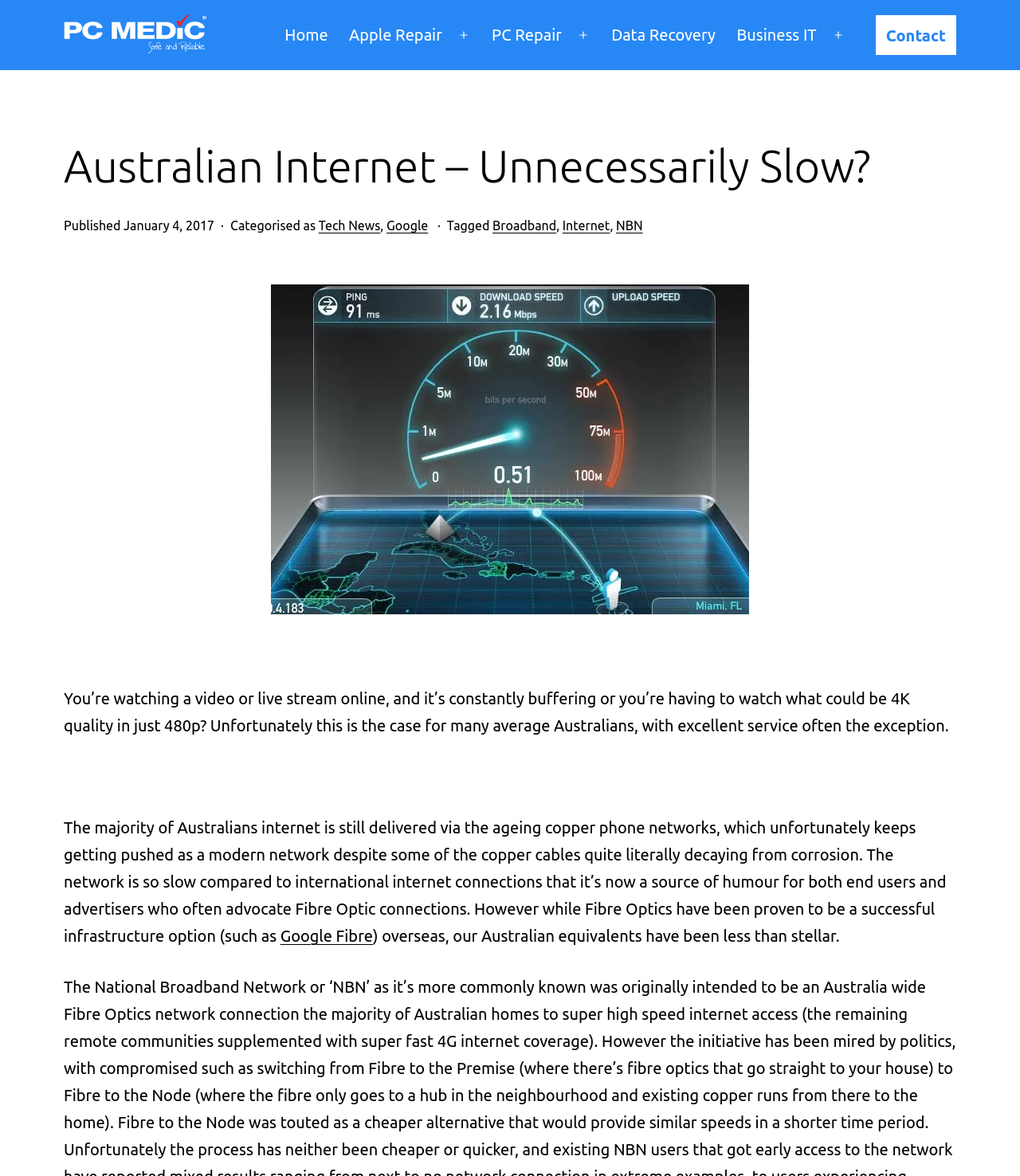Summarize the webpage in an elaborate manner.

The webpage is about the slow internet speed in Australia, with a focus on the outdated copper phone networks. At the top left corner, there is a logo of "PC Medic" with a link to the website. Next to it, there is a navigation menu with links to various pages, including "Home", "Apple Repair", "PC Repair", "Data Recovery", "Business IT", and "Contact".

Below the navigation menu, there is a header section with a title "Australian Internet – Unnecessarily Slow?" in a large font. Underneath the title, there is a publication date "January 4, 2017" and categories "Tech News", "Google", "Broadband", "Internet", and "NBN" with links to related pages.

On the right side of the header section, there is a large image related to slow internet speed in Australia. Below the image, there is a block of text describing the frustrating experience of slow internet speed, including buffering videos and low-quality streaming. The text also explains that the majority of Australians' internet is still delivered through outdated copper phone networks, which are slow compared to international connections.

The webpage also mentions Fibre Optic connections as a successful infrastructure option, with a link to "Google Fibre" as an example. However, the Australian equivalents have been less successful. Overall, the webpage is discussing the issue of slow internet speed in Australia and the need for better infrastructure.